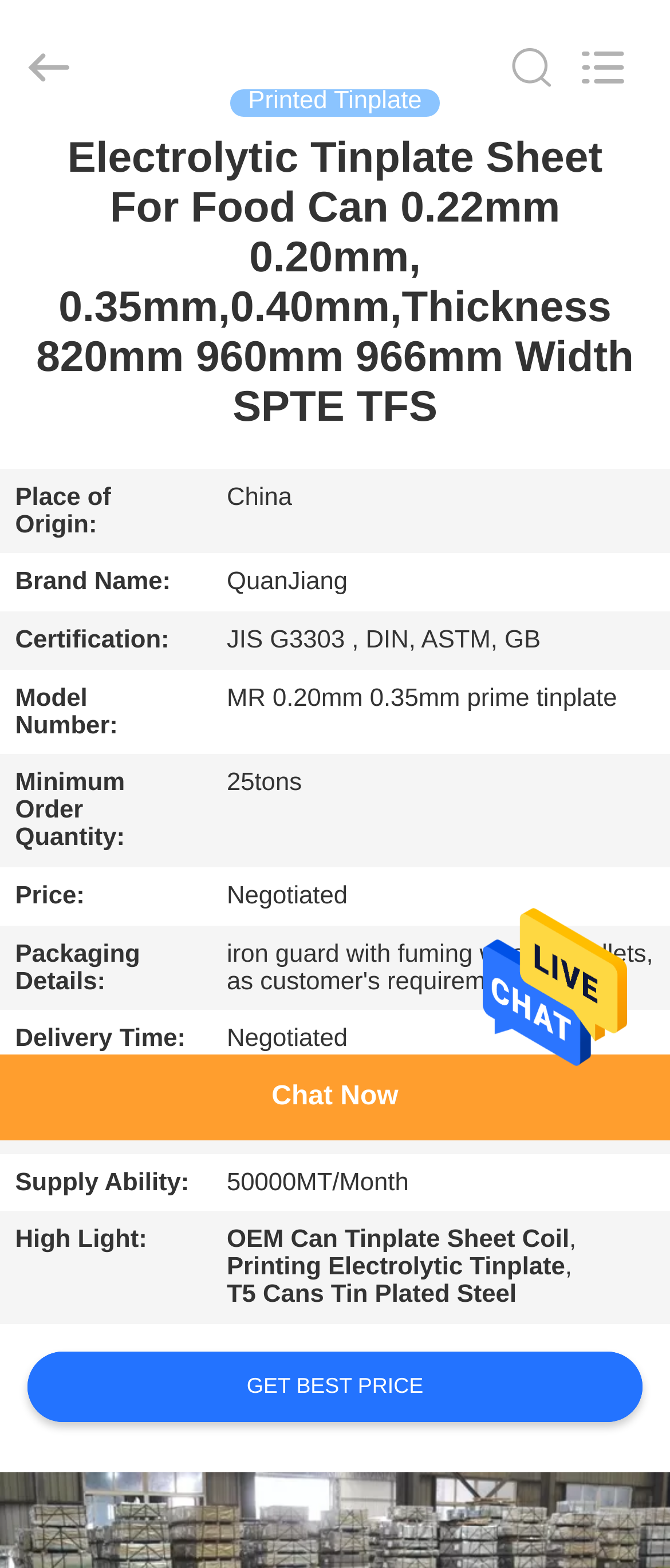Provide a single word or phrase answer to the question: 
What is the delivery time of the product?

Negotiated